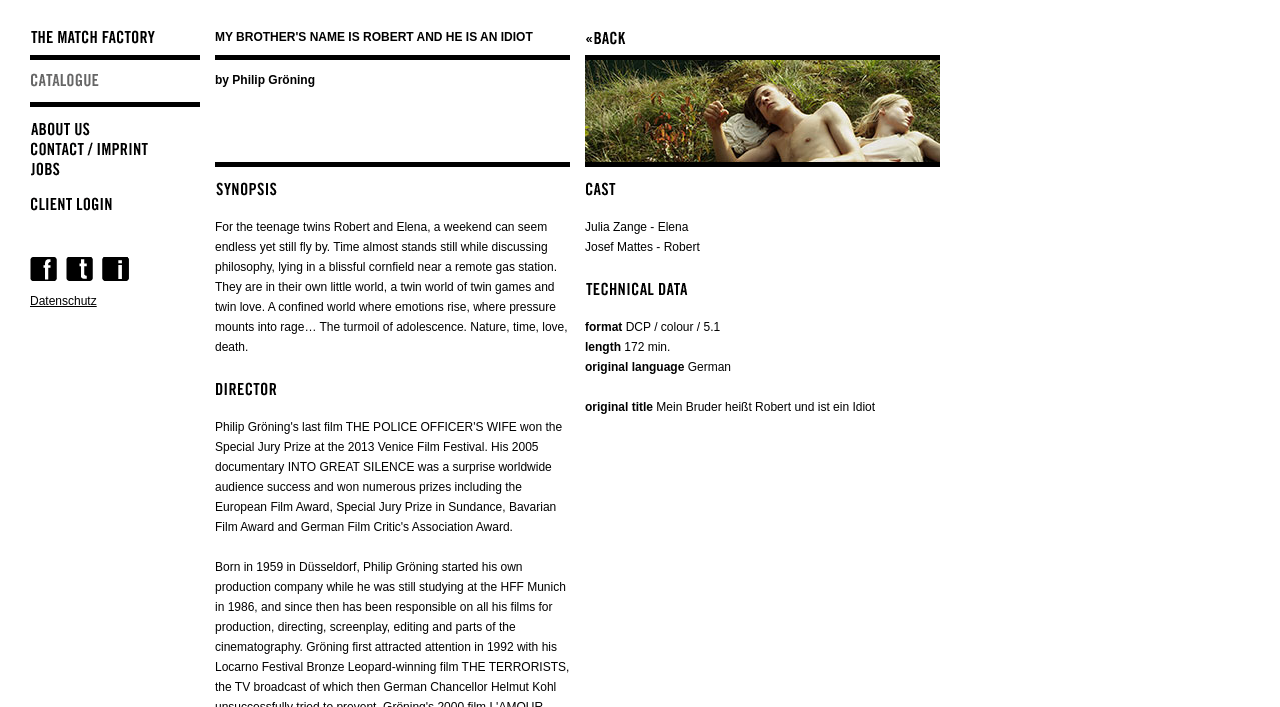From the element description Contact / Imprint, predict the bounding box coordinates of the UI element. The coordinates must be specified in the format (top-left x, top-left y, bottom-right x, bottom-right y) and should be within the 0 to 1 range.

[0.023, 0.201, 0.156, 0.229]